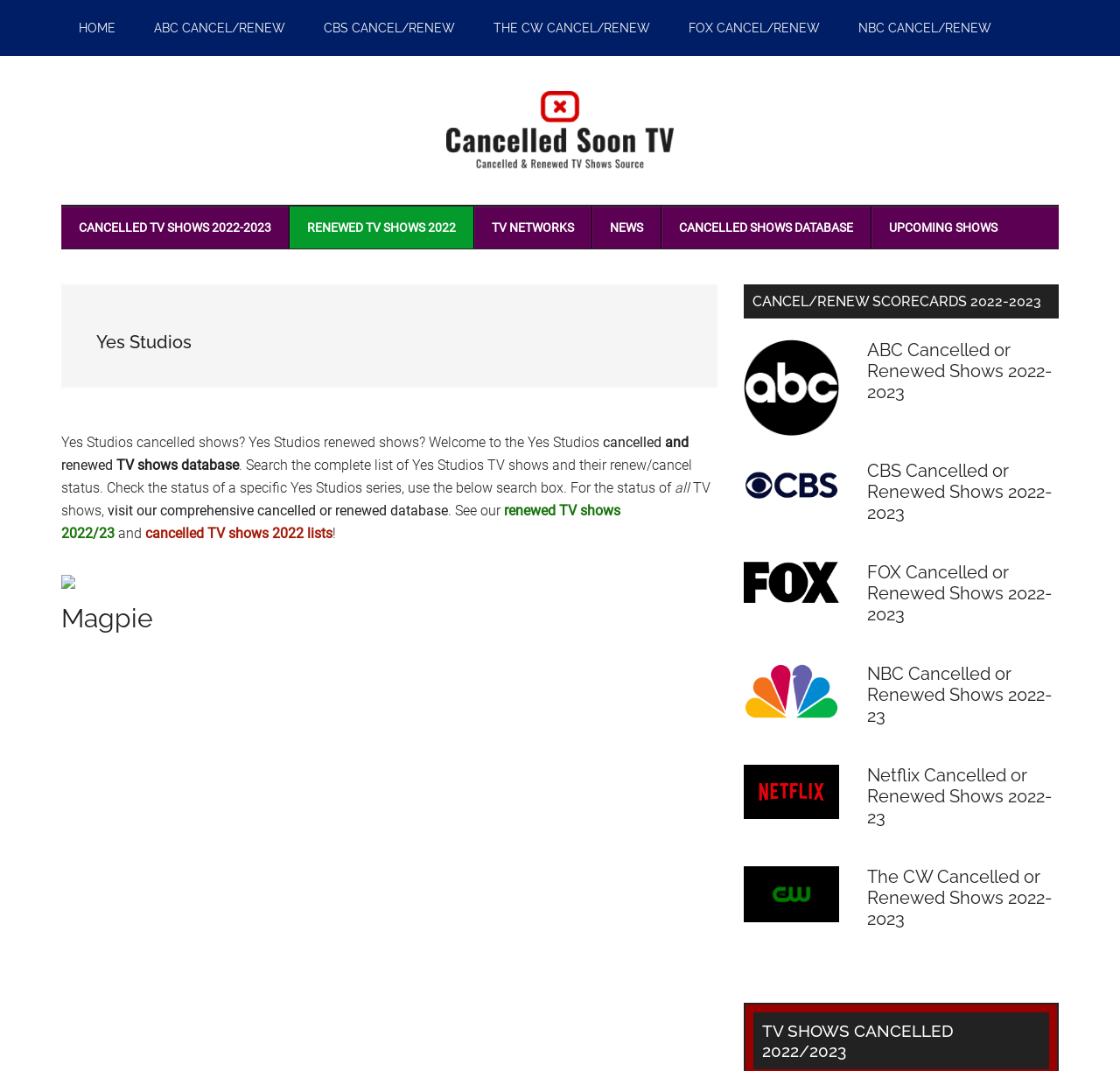Bounding box coordinates should be provided in the format (top-left x, top-left y, bottom-right x, bottom-right y) with all values between 0 and 1. Identify the bounding box for this UI element: cancelled TV shows 2022 lists

[0.13, 0.49, 0.297, 0.505]